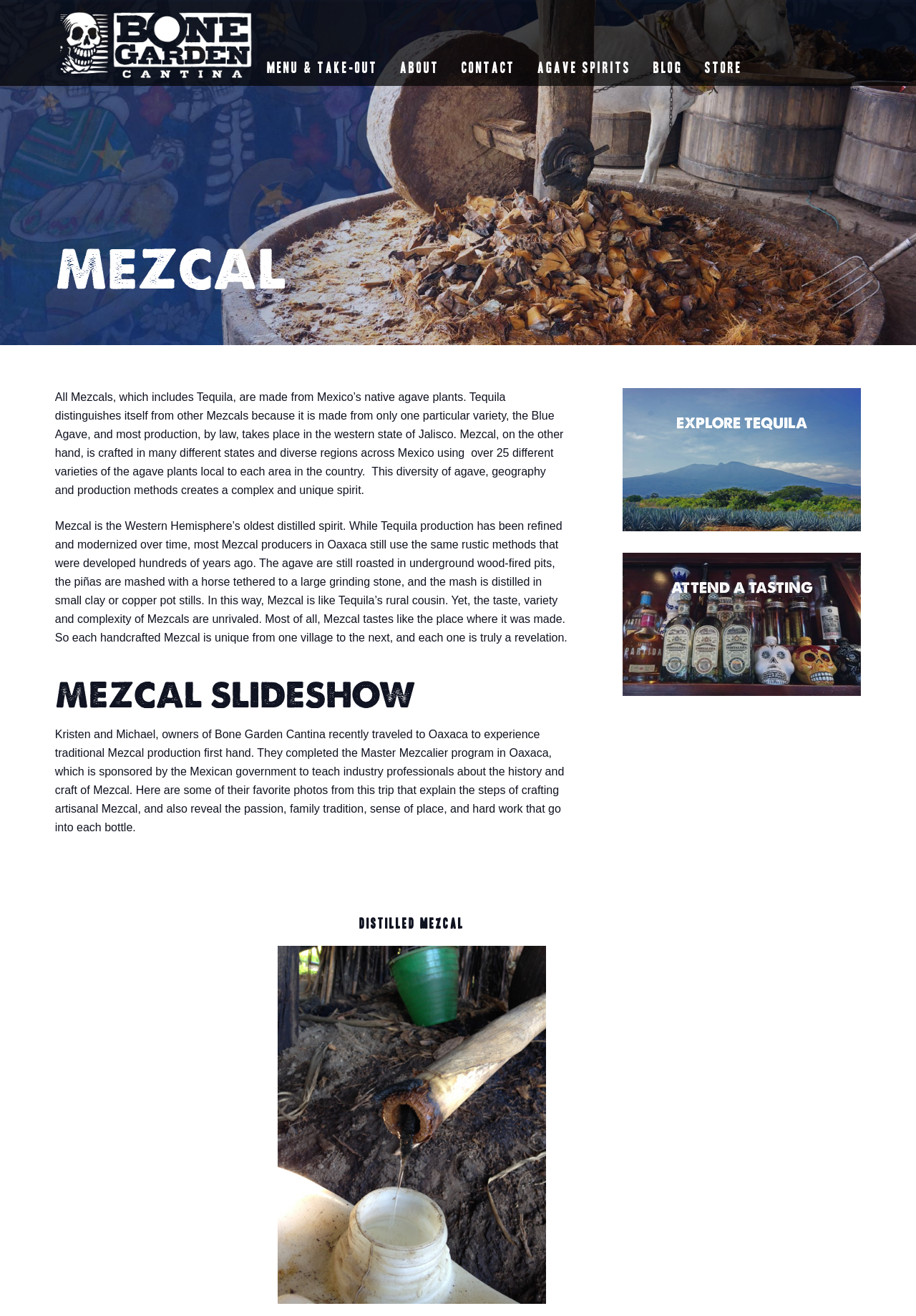What is the name of the program that Kristen and Michael completed in Oaxaca?
Give a detailed explanation using the information visible in the image.

The text on the webpage mentions that Kristen and Michael, owners of Bone Garden Cantina, completed the Master Mezcalier program in Oaxaca, which is sponsored by the Mexican government to teach industry professionals about the history and craft of Mezcal.